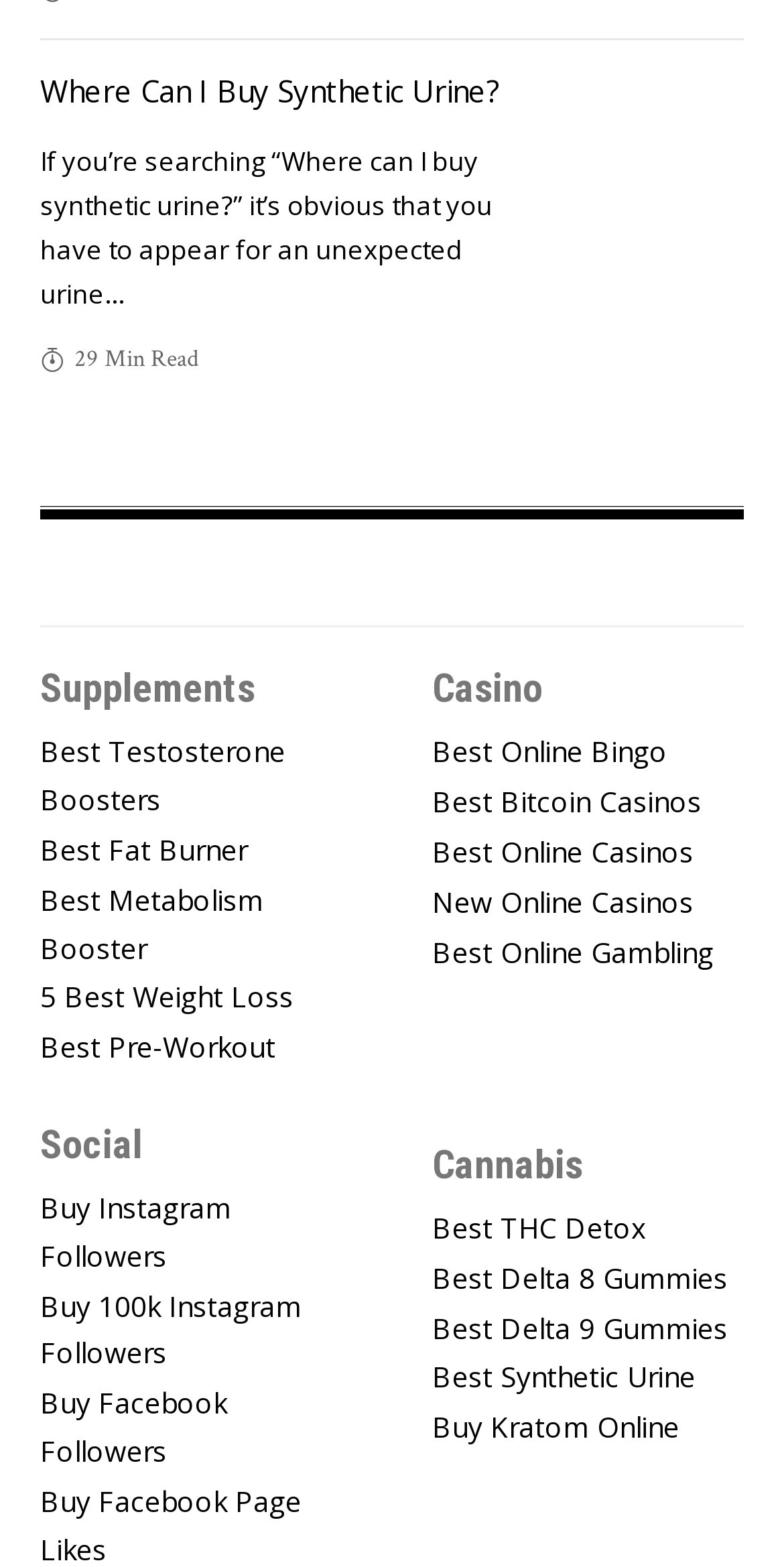Please determine the bounding box coordinates for the element that should be clicked to follow these instructions: "Go to 'Molino de Maíz'".

None